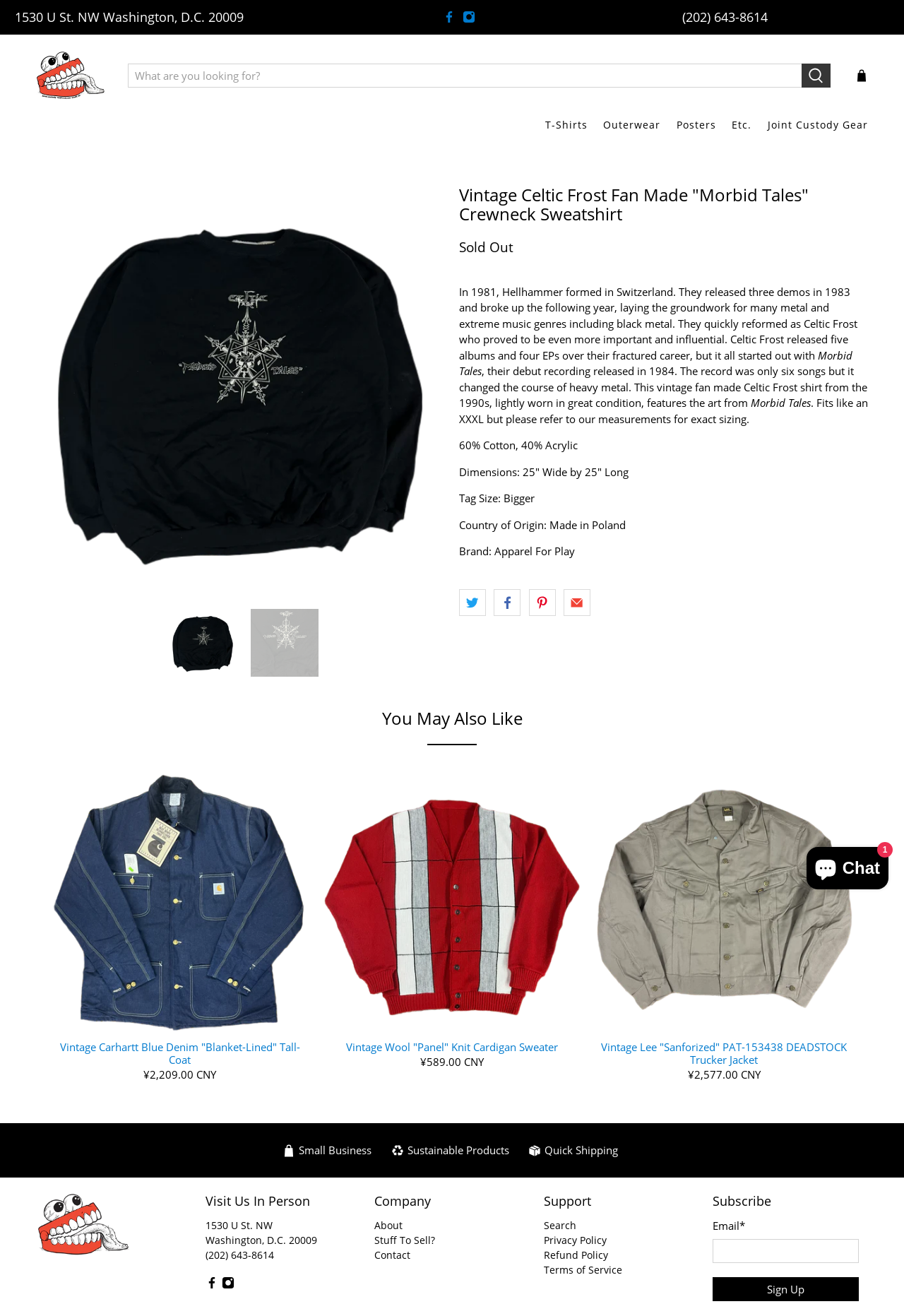Show the bounding box coordinates of the element that should be clicked to complete the task: "Subscribe to the newsletter".

[0.788, 0.942, 0.95, 0.96]